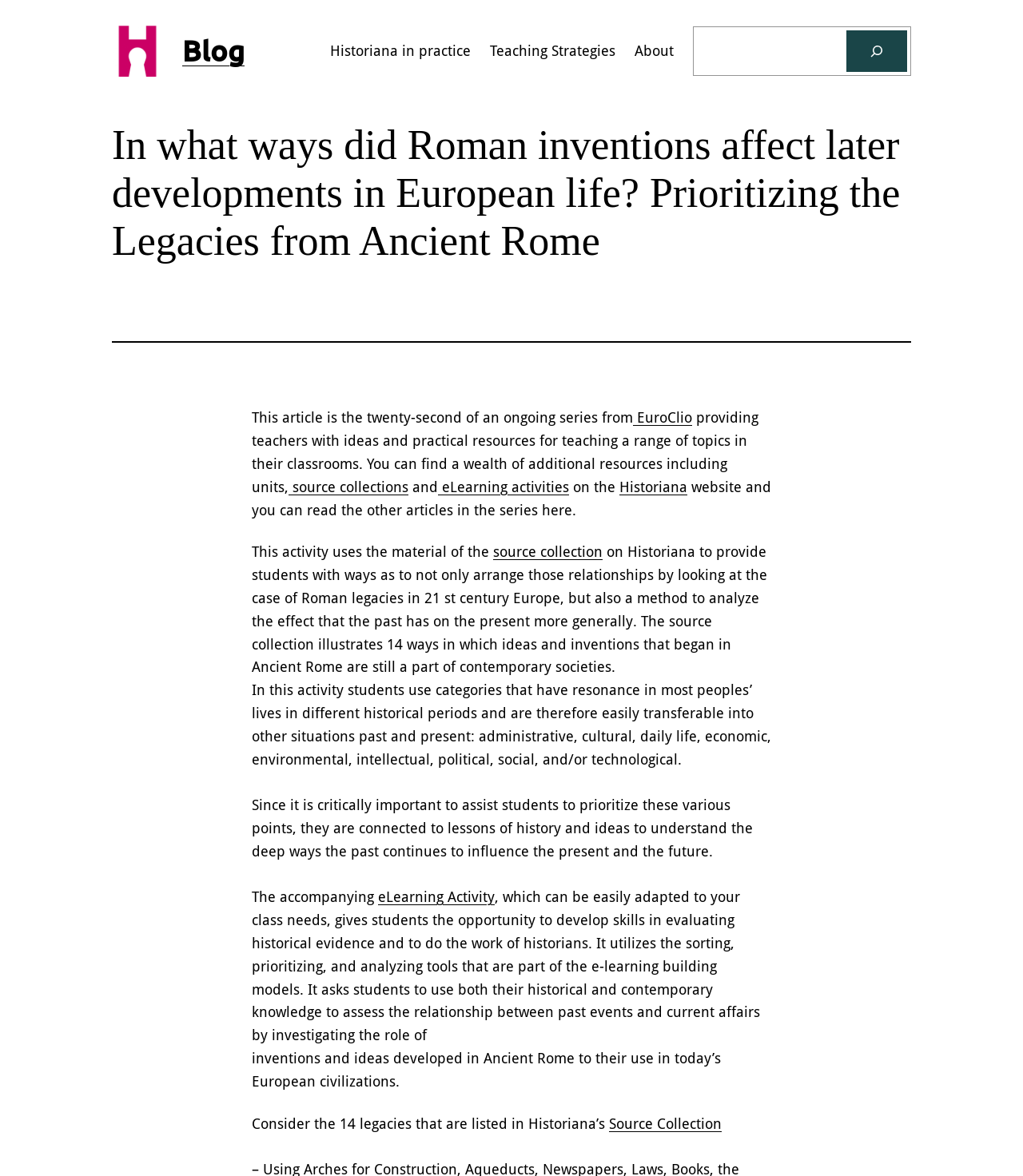Please locate the bounding box coordinates of the region I need to click to follow this instruction: "Search for something".

[0.677, 0.022, 0.891, 0.065]